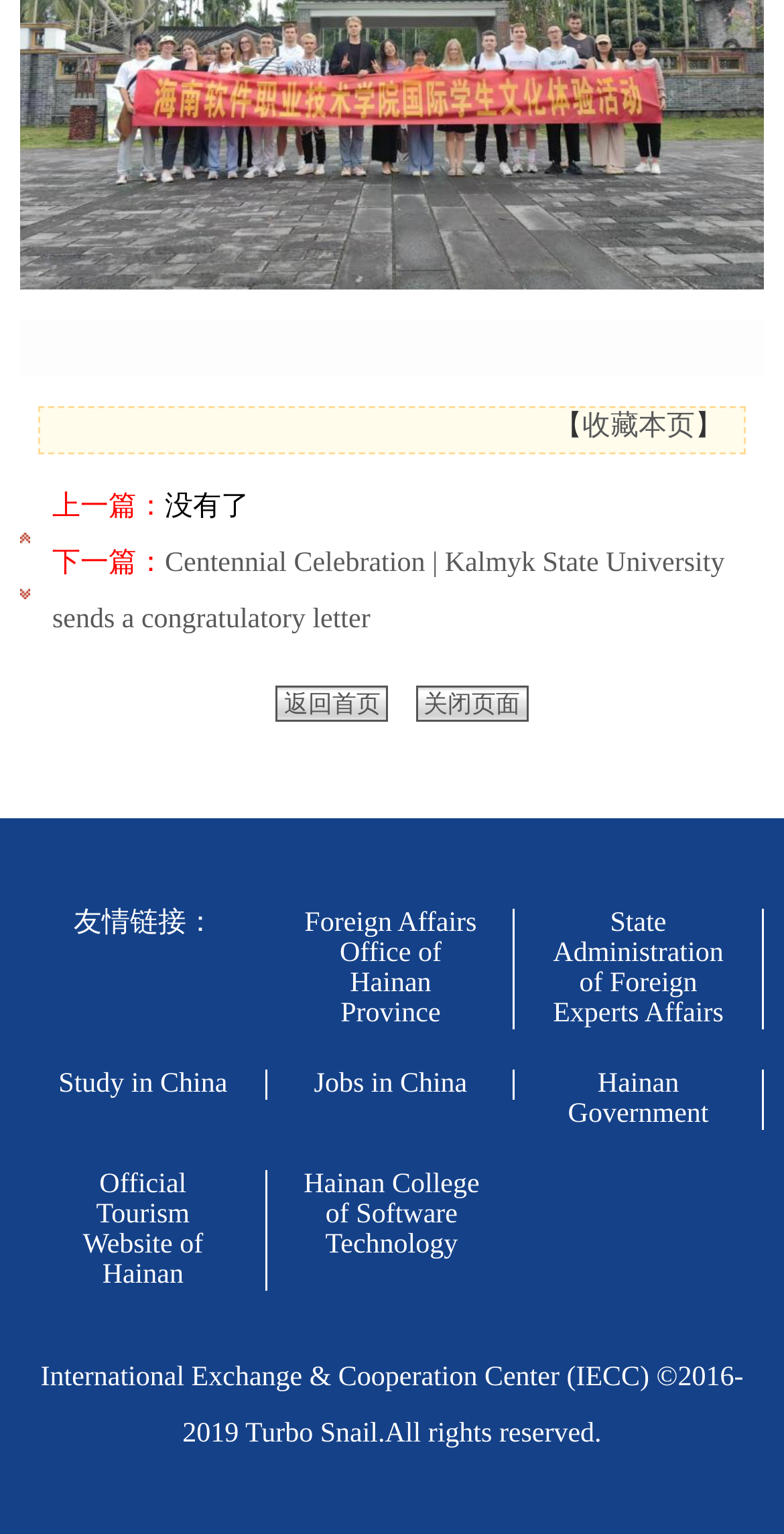Bounding box coordinates are to be given in the format (top-left x, top-left y, bottom-right x, bottom-right y). All values must be floating point numbers between 0 and 1. Provide the bounding box coordinate for the UI element described as: Hainan College of Software Technology

[0.342, 0.763, 0.657, 0.822]